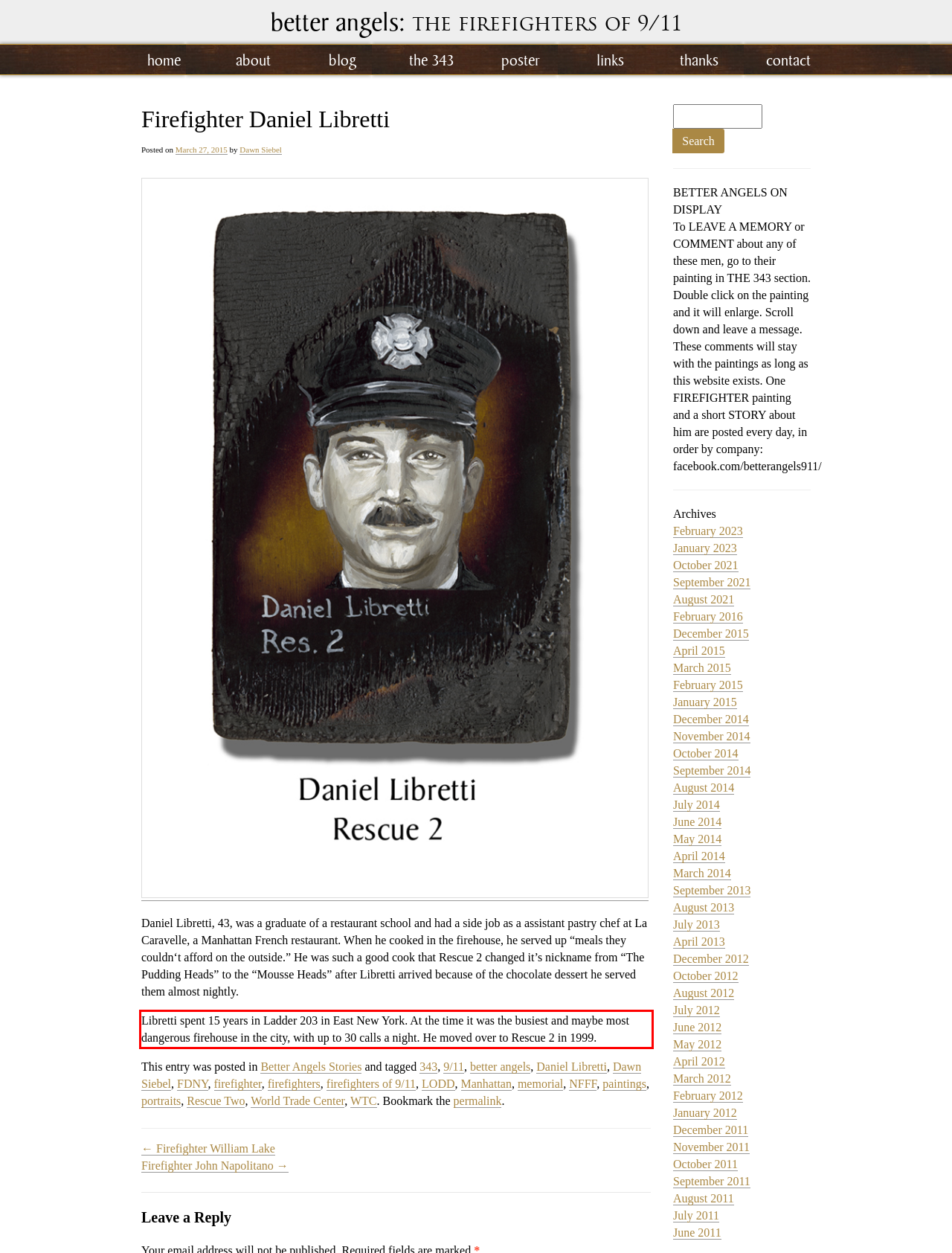Analyze the red bounding box in the provided webpage screenshot and generate the text content contained within.

Libretti spent 15 years in Ladder 203 in East New York. At the time it was the busiest and maybe most dangerous firehouse in the city, with up to 30 calls a night. He moved over to Rescue 2 in 1999.